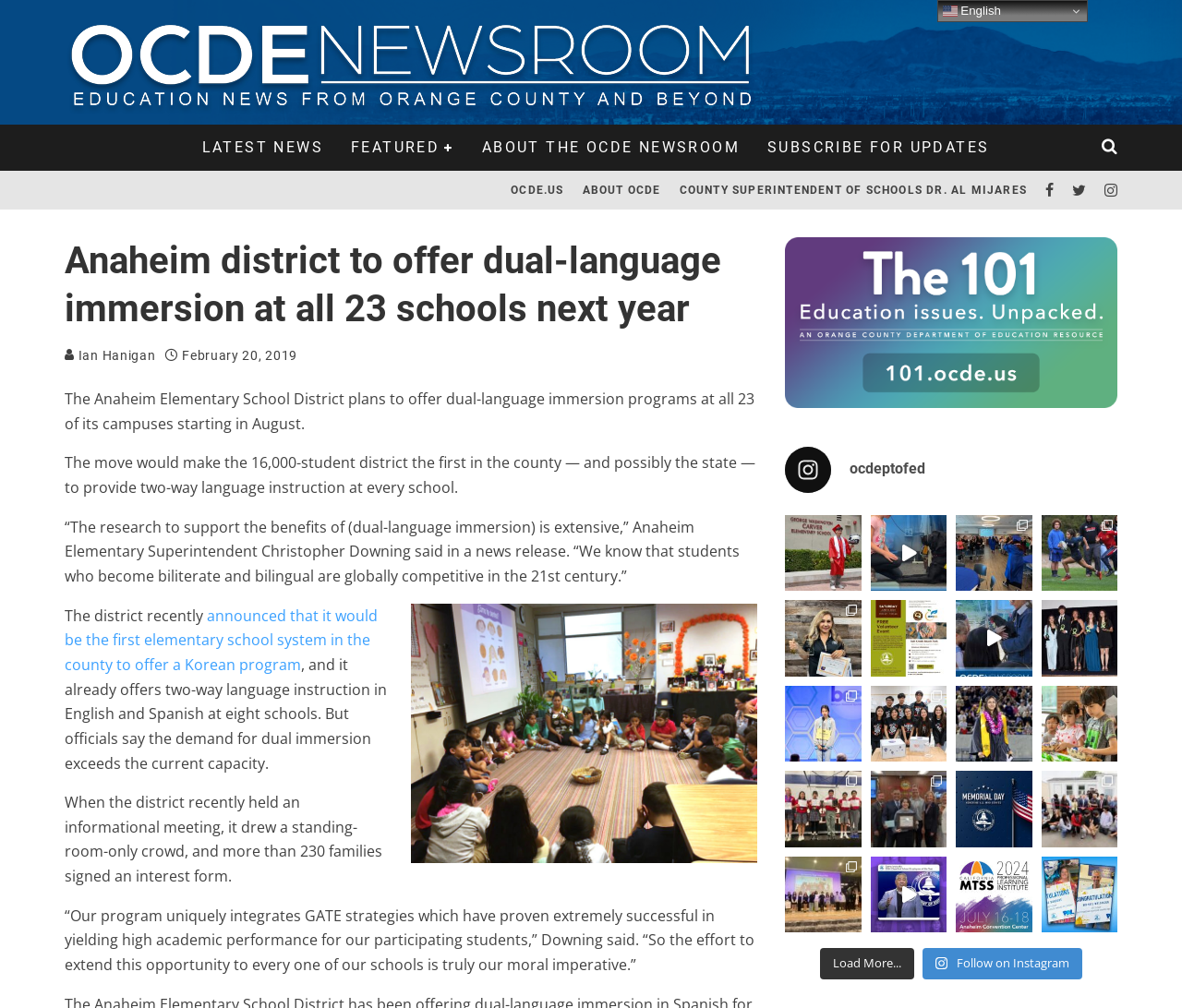Explain the features and main sections of the webpage comprehensively.

This webpage appears to be a newsroom or blog for the Orange County Department of Education (OCDE). The page is divided into several sections, with a prominent heading at the top that reads "Anaheim district to offer dual-language immersion at all 23 schools next year – OCDE Newsroom."

Below the heading, there is a brief article about the Anaheim Elementary School District's plan to offer dual-language immersion programs at all 23 of its schools. The article includes a quote from the district's superintendent, Christopher Downing.

To the right of the article, there are several links and images, including a link to the OCDE Newsroom, a link to subscribe for updates, and several social media icons.

Below the article, there are numerous links to various news stories and articles, each with a brief summary and an image. These stories appear to be related to education and schools in Orange County, and cover topics such as student achievements, school programs, and educational initiatives.

The links and images are arranged in a grid-like pattern, with multiple columns and rows. The page is quite dense, with a lot of information and links packed into a relatively small space.

Some of the specific stories and articles that caught my attention include:

* A story about a high school student who won a national film competition
* An article about a school district that is offering free summer meals to children
* A story about a group of students who designed and built a tiny house for a local family in need
* An article about a school program that is promoting substance abuse prevention and youth development

Overall, the webpage appears to be a hub for news and information about education in Orange County, and provides a wealth of resources and stories for readers who are interested in this topic.